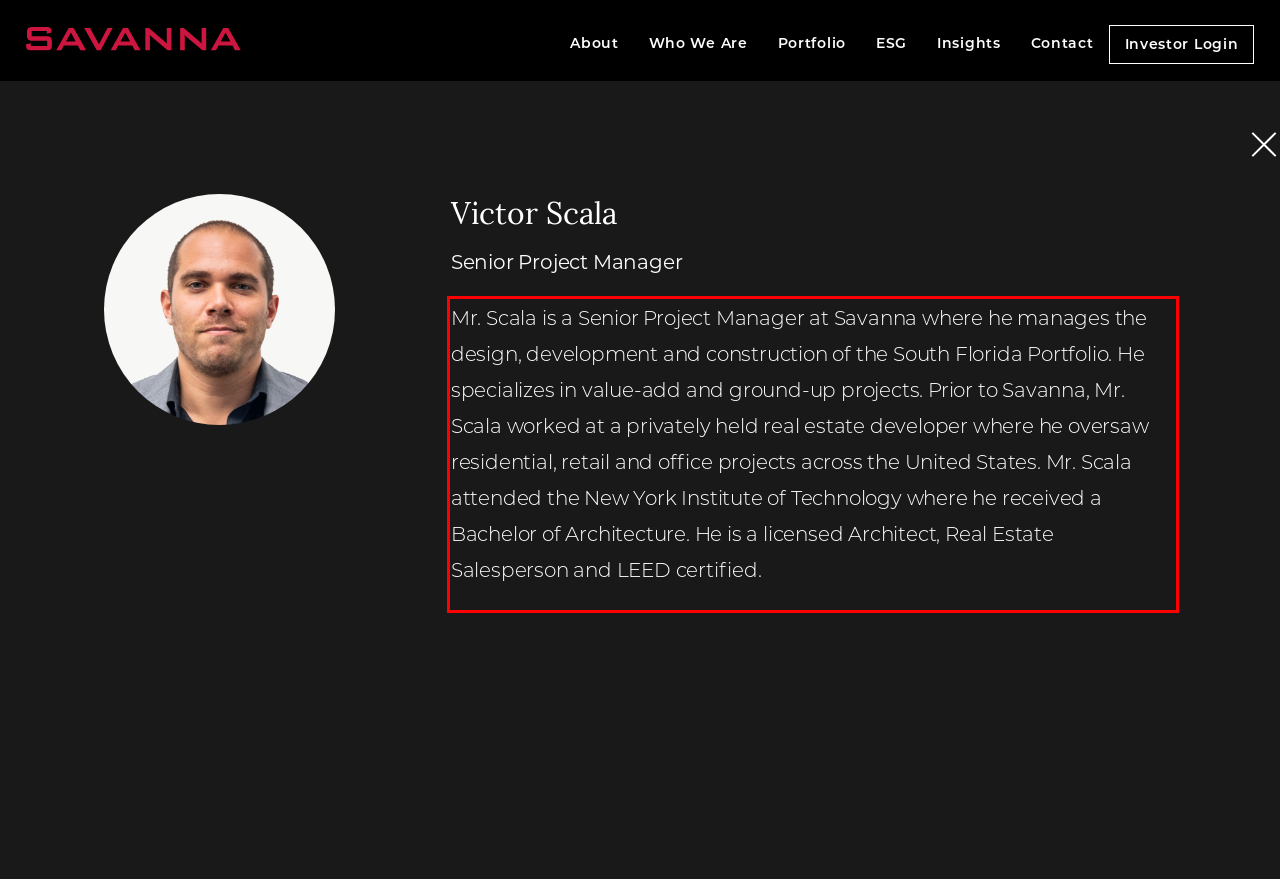There is a screenshot of a webpage with a red bounding box around a UI element. Please use OCR to extract the text within the red bounding box.

Mr. Scala is a Senior Project Manager at Savanna where he manages the design, development and construction of the South Florida Portfolio. He specializes in value-add and ground-up projects. Prior to Savanna, Mr. Scala worked at a privately held real estate developer where he oversaw residential, retail and office projects across the United States. Mr. Scala attended the New York Institute of Technology where he received a Bachelor of Architecture. He is a licensed Architect, Real Estate Salesperson and LEED certified.